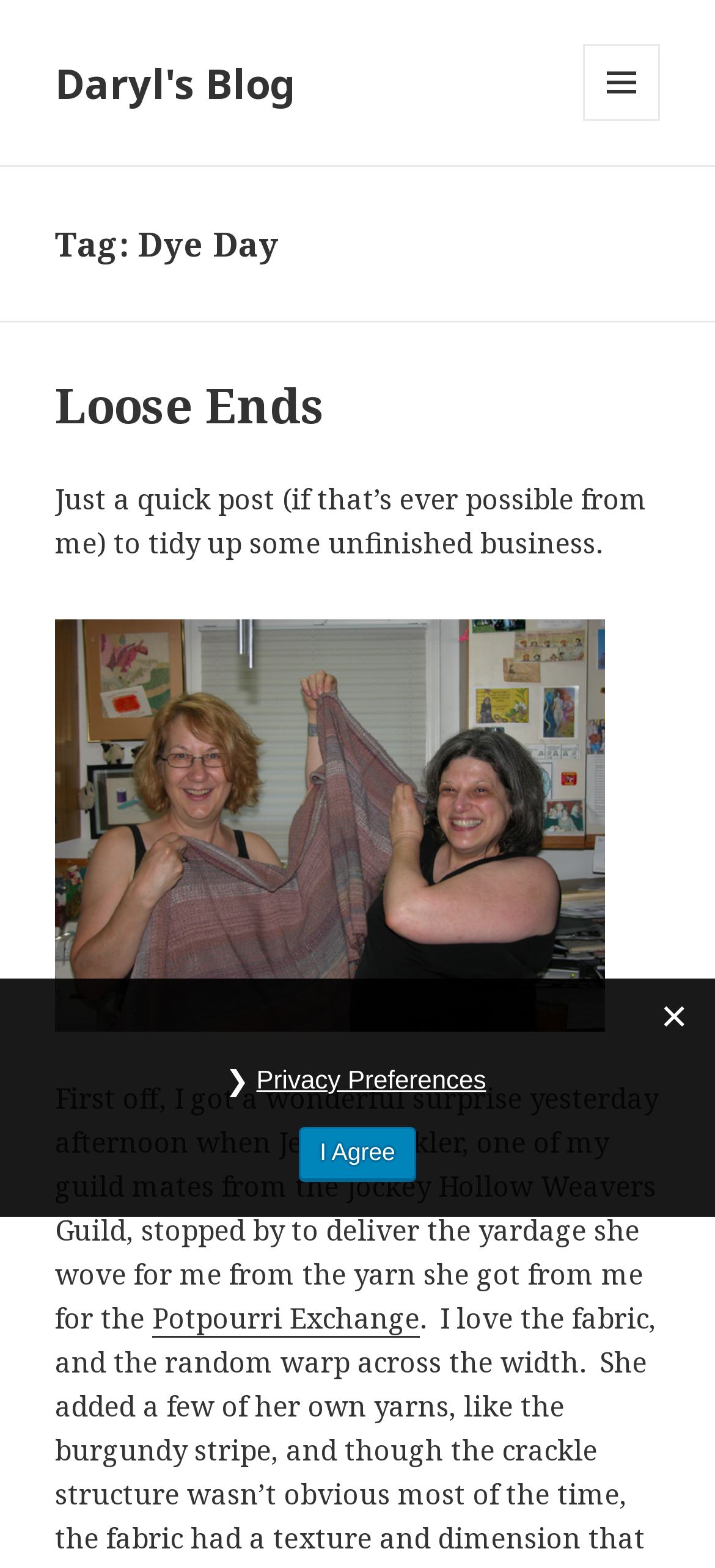Find the UI element described as: "Loose Ends" and predict its bounding box coordinates. Ensure the coordinates are four float numbers between 0 and 1, [left, top, right, bottom].

[0.077, 0.237, 0.454, 0.279]